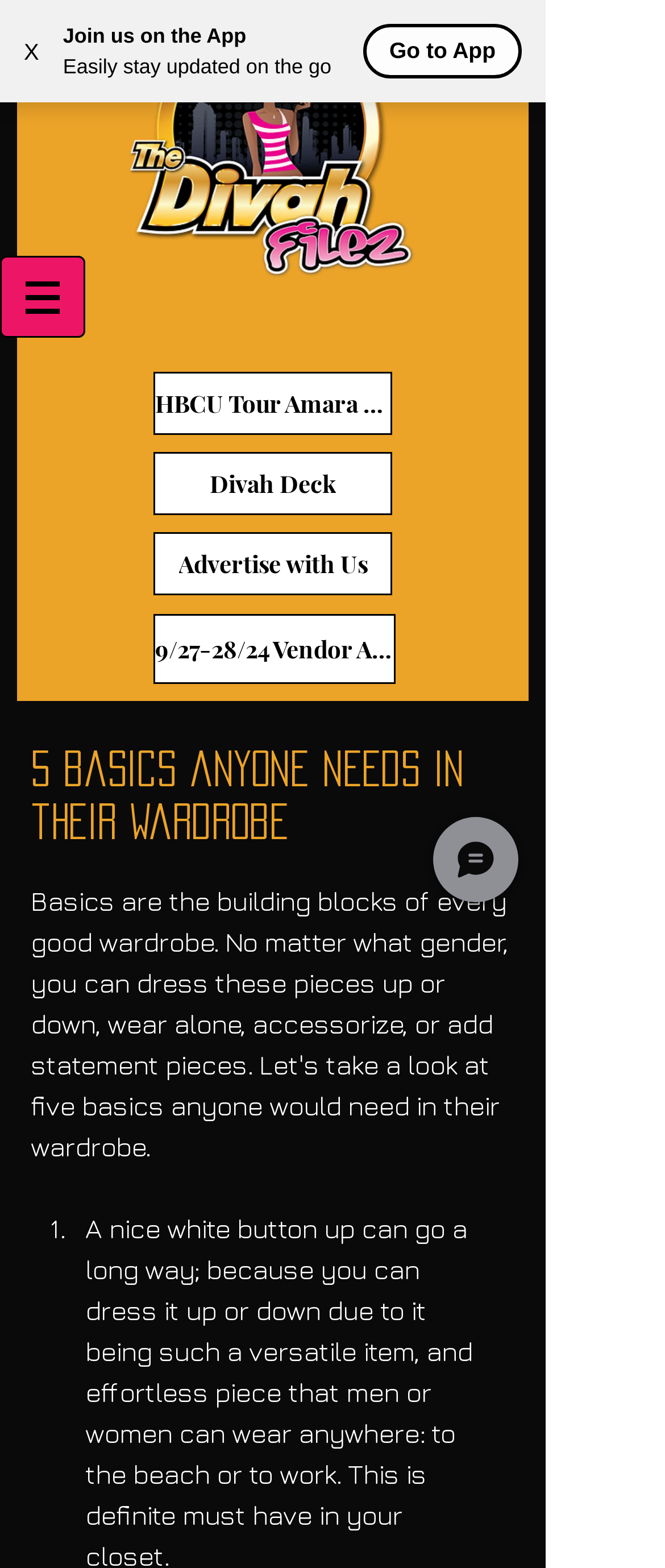What is the function of the 'Chat' button?
Using the visual information from the image, give a one-word or short-phrase answer.

Open chat